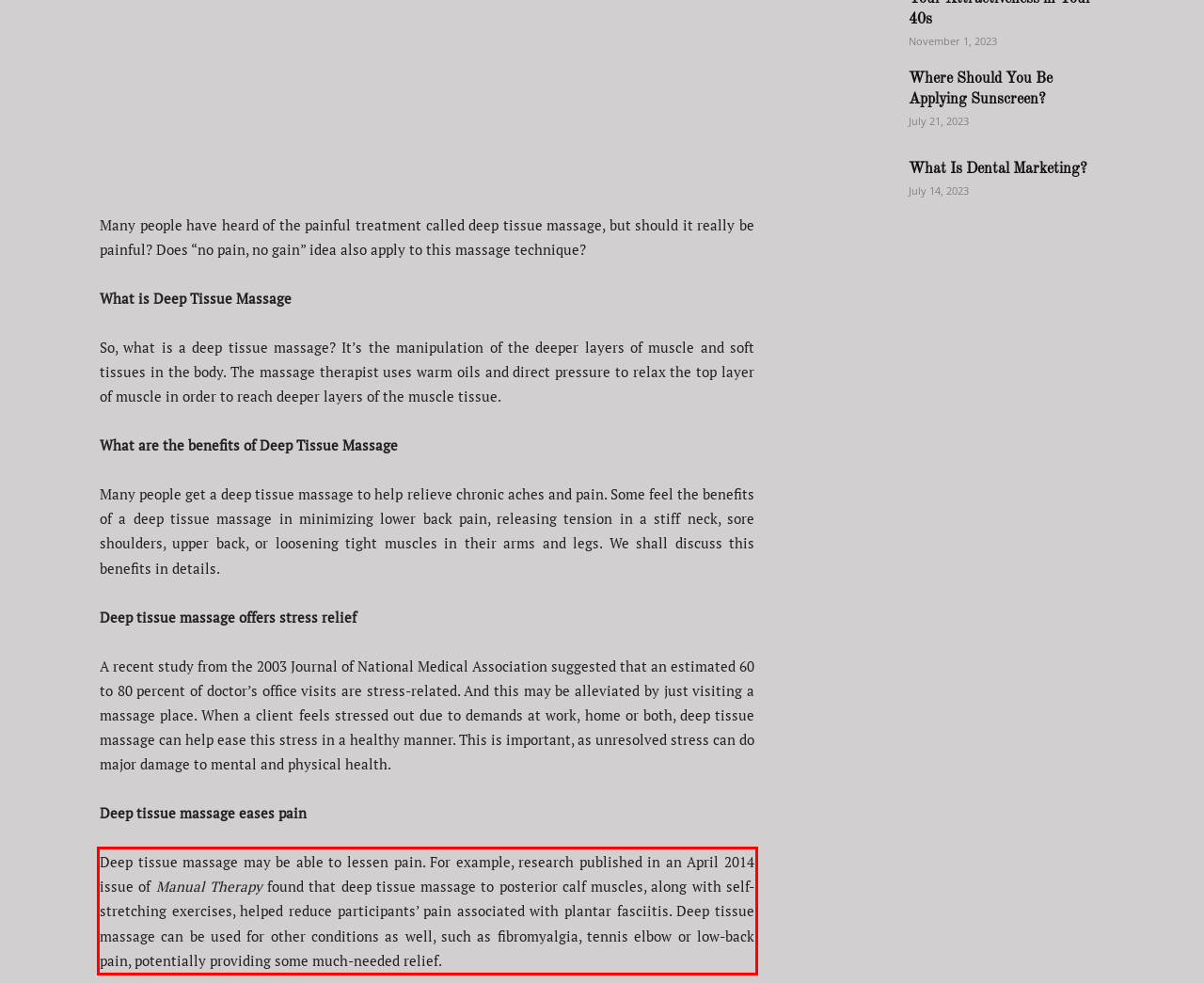From the provided screenshot, extract the text content that is enclosed within the red bounding box.

Deep tissue massage may be able to lessen pain. For example, research published in an April 2014 issue of Manual Therapy found that deep tissue massage to posterior calf muscles, along with self-stretching exercises, helped reduce participants’ pain associated with plantar fasciitis. Deep tissue massage can be used for other conditions as well, such as fibromyalgia, tennis elbow or low-back pain, potentially providing some much-needed relief.